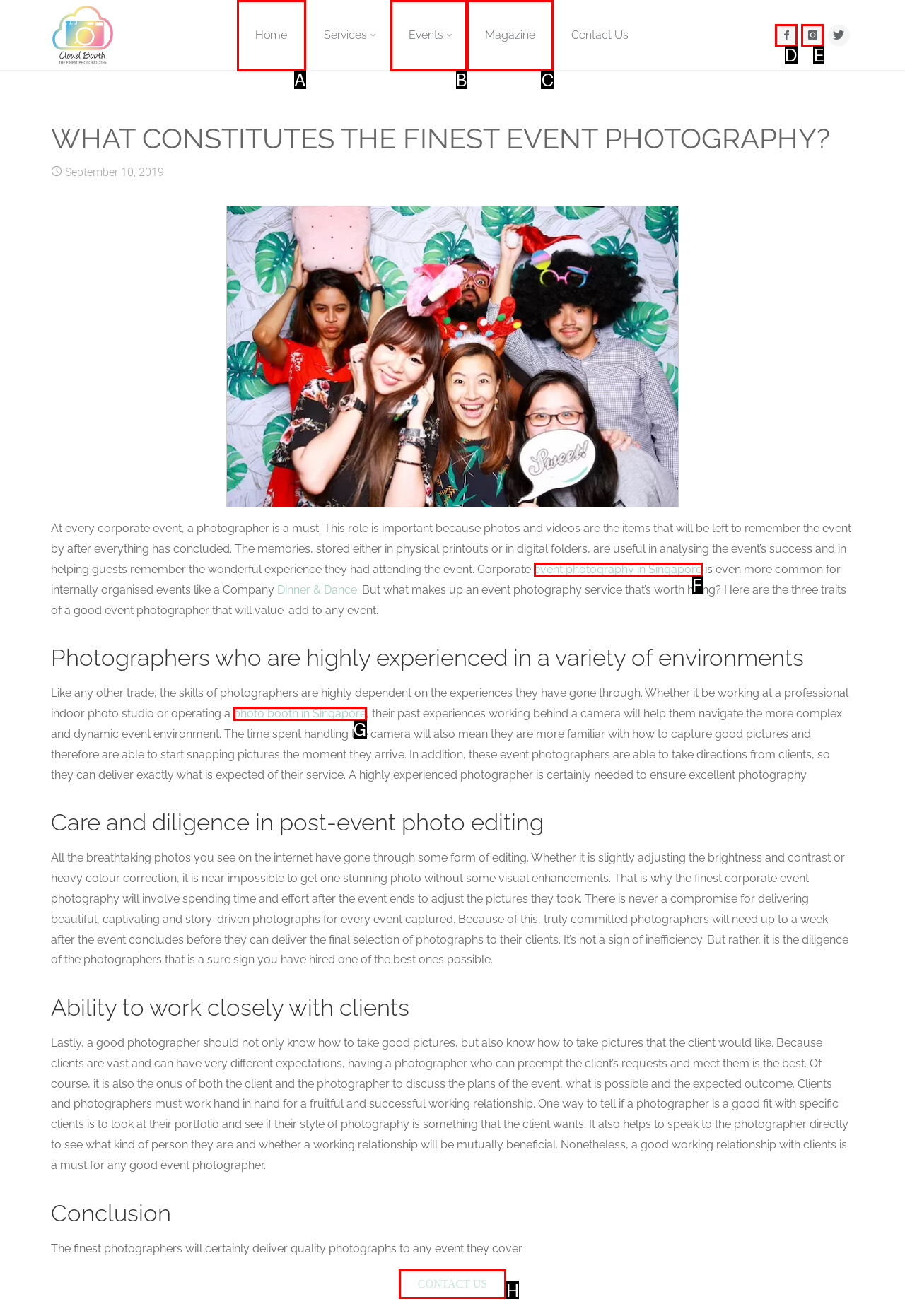Given the task: Contact the photographer, point out the letter of the appropriate UI element from the marked options in the screenshot.

H